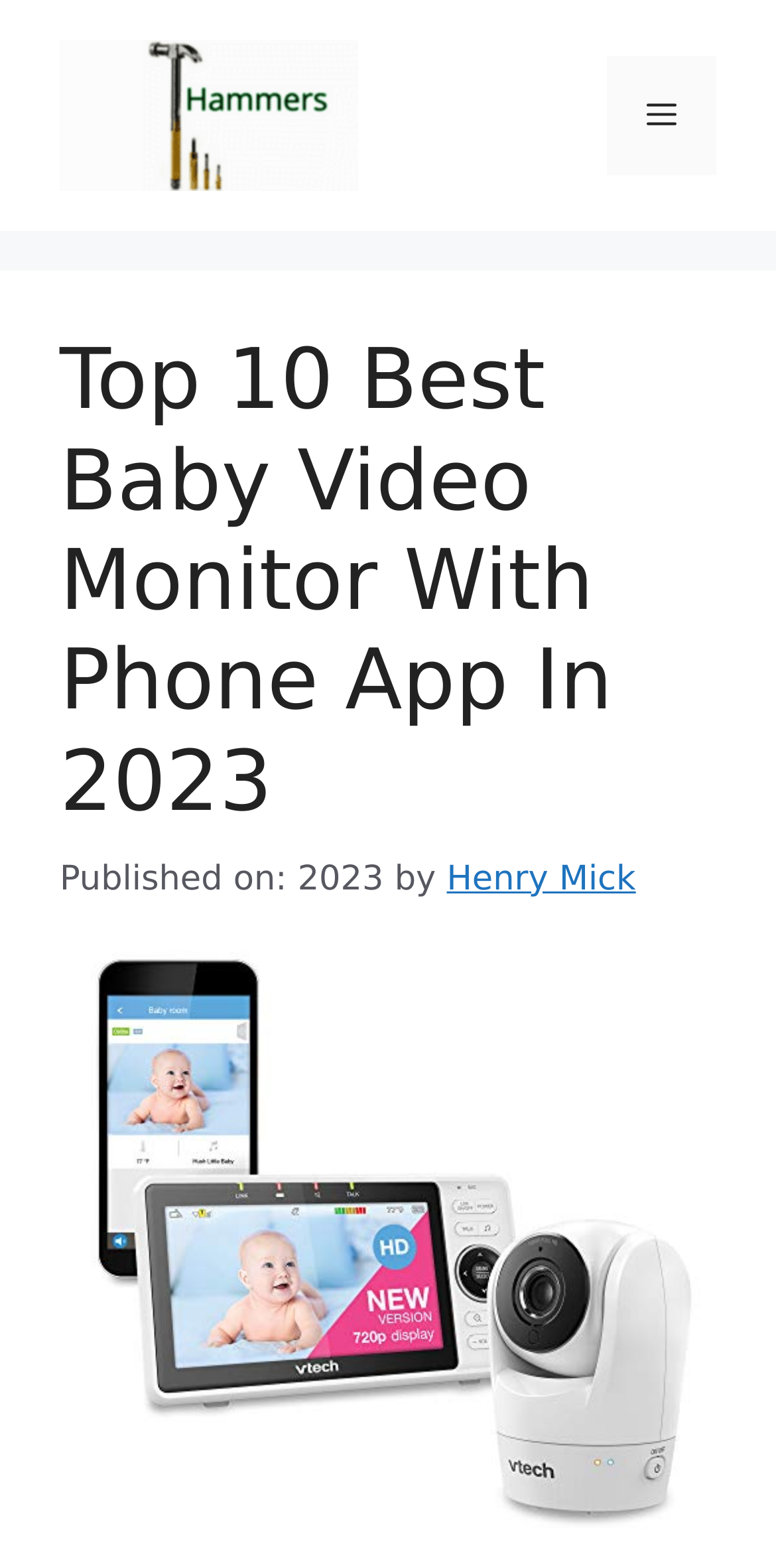Determine the primary headline of the webpage.

Top 10 Best Baby Video Monitor With Phone App In 2023